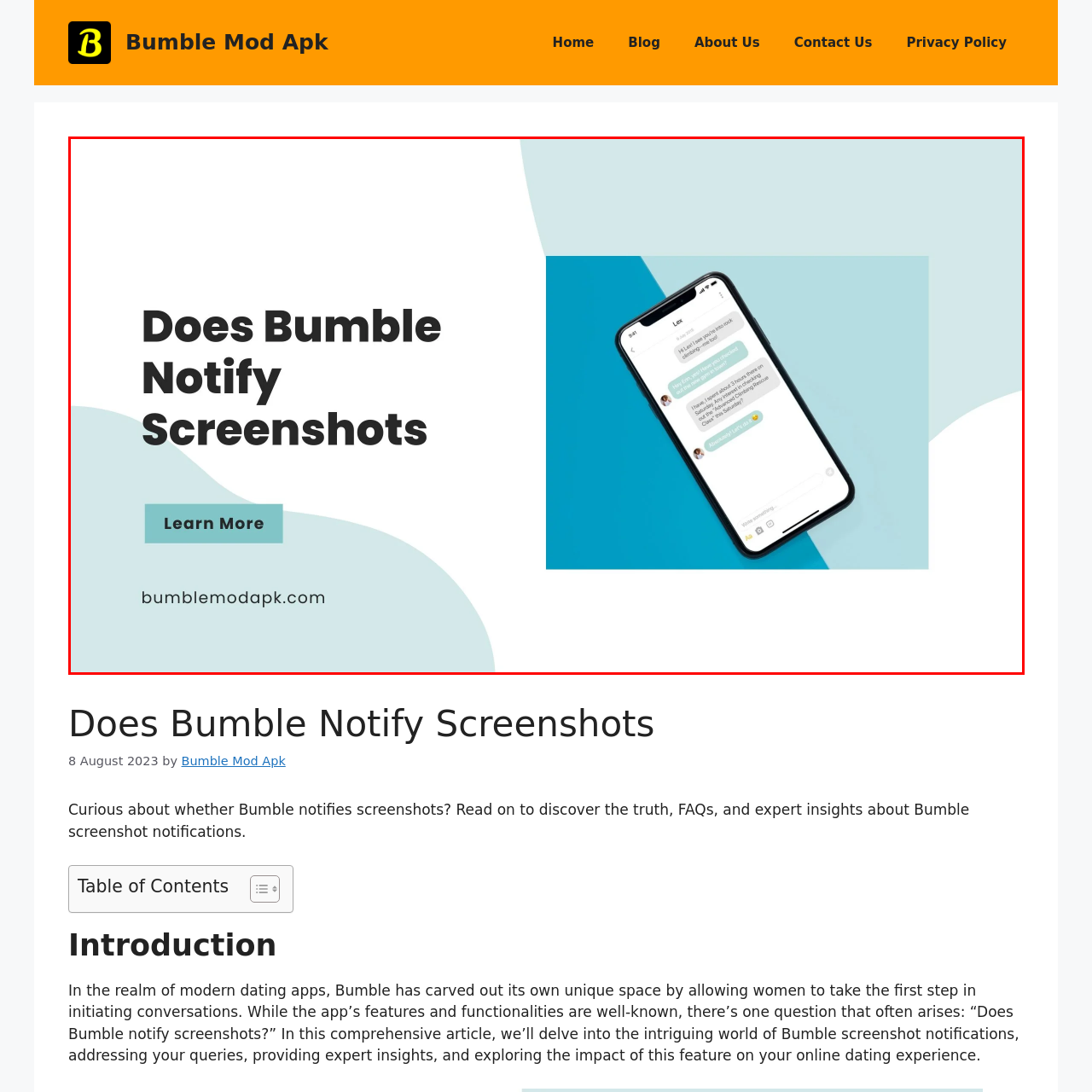Elaborate on the image enclosed by the red box with a detailed description.

The image prominently features a mobile phone displaying a messaging interface from the Bumble app, highlighting a conversation centered around the topic of screenshots. The text on the left boldly poses the question, "Does Bumble Notify Screenshots," inviting viewers to consider the implications of screenshotting conversations on the platform. Below this, a button labeled "Learn More" encourages further exploration of the topic. The bottom of the image includes the website "bumblemodapk.com," directing users to an online resource for additional information. The overall design blends modern graphical elements with vibrant colors, effectively capturing attention and driving curiosity about Bumble's screenshot notification policies.